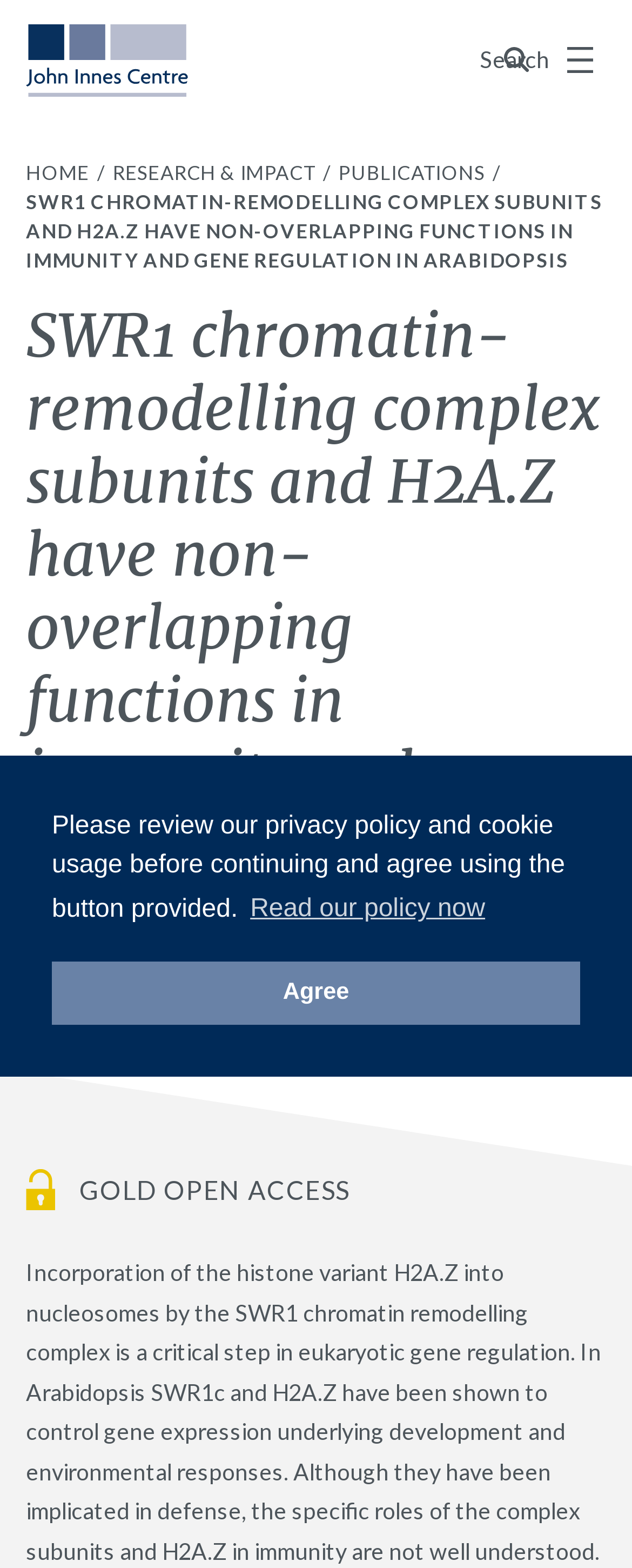What is the text of the first link in the top navigation menu?
Refer to the image and provide a thorough answer to the question.

I found the answer by looking at the top navigation menu, where I saw a link with the text 'HOME' as the first item.